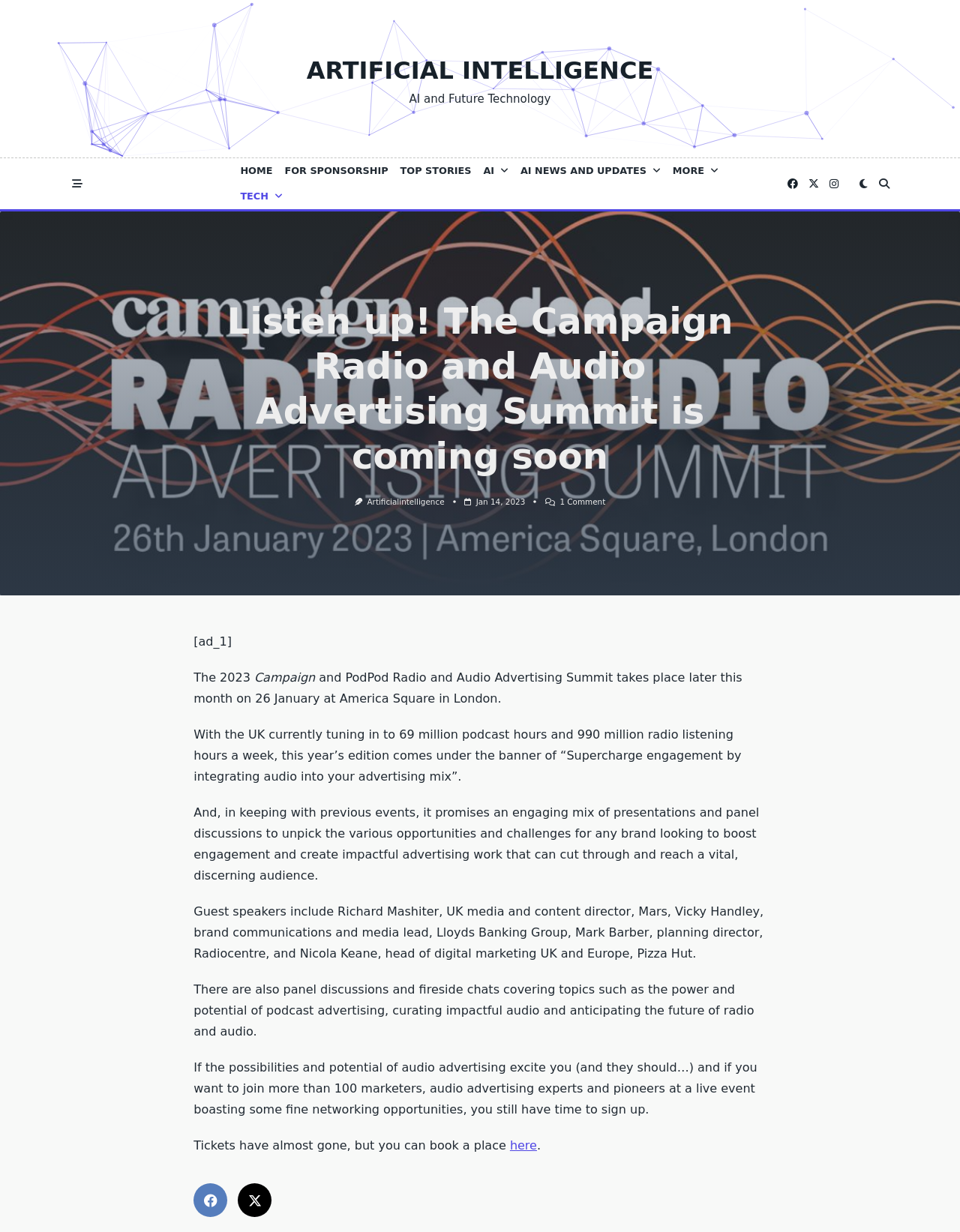Determine the bounding box coordinates for the area that should be clicked to carry out the following instruction: "Click on the 'here' link to book a place".

[0.531, 0.924, 0.559, 0.935]